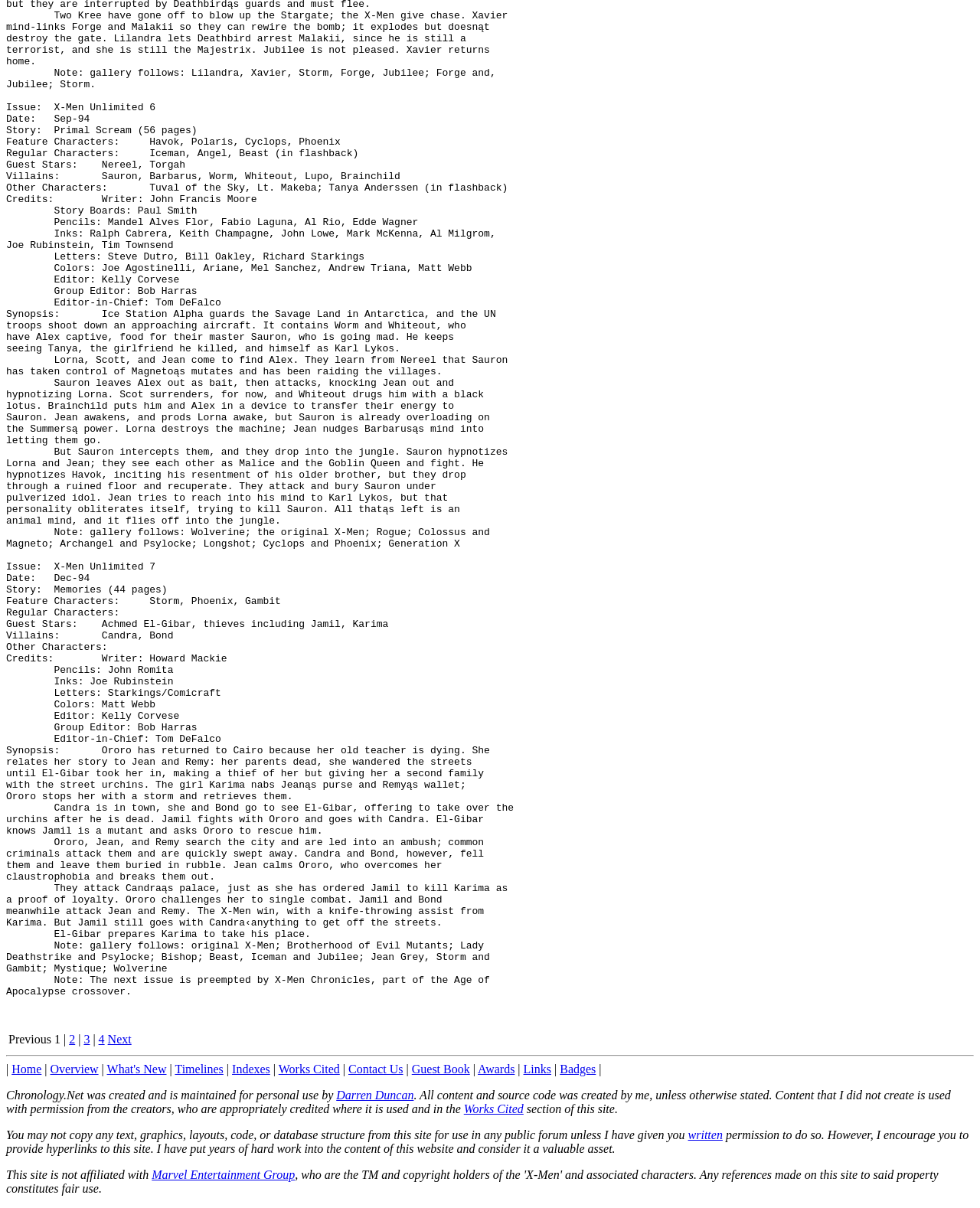Please indicate the bounding box coordinates of the element's region to be clicked to achieve the instruction: "Go to the previous page". Provide the coordinates as four float numbers between 0 and 1, i.e., [left, top, right, bottom].

[0.008, 0.854, 0.053, 0.867]